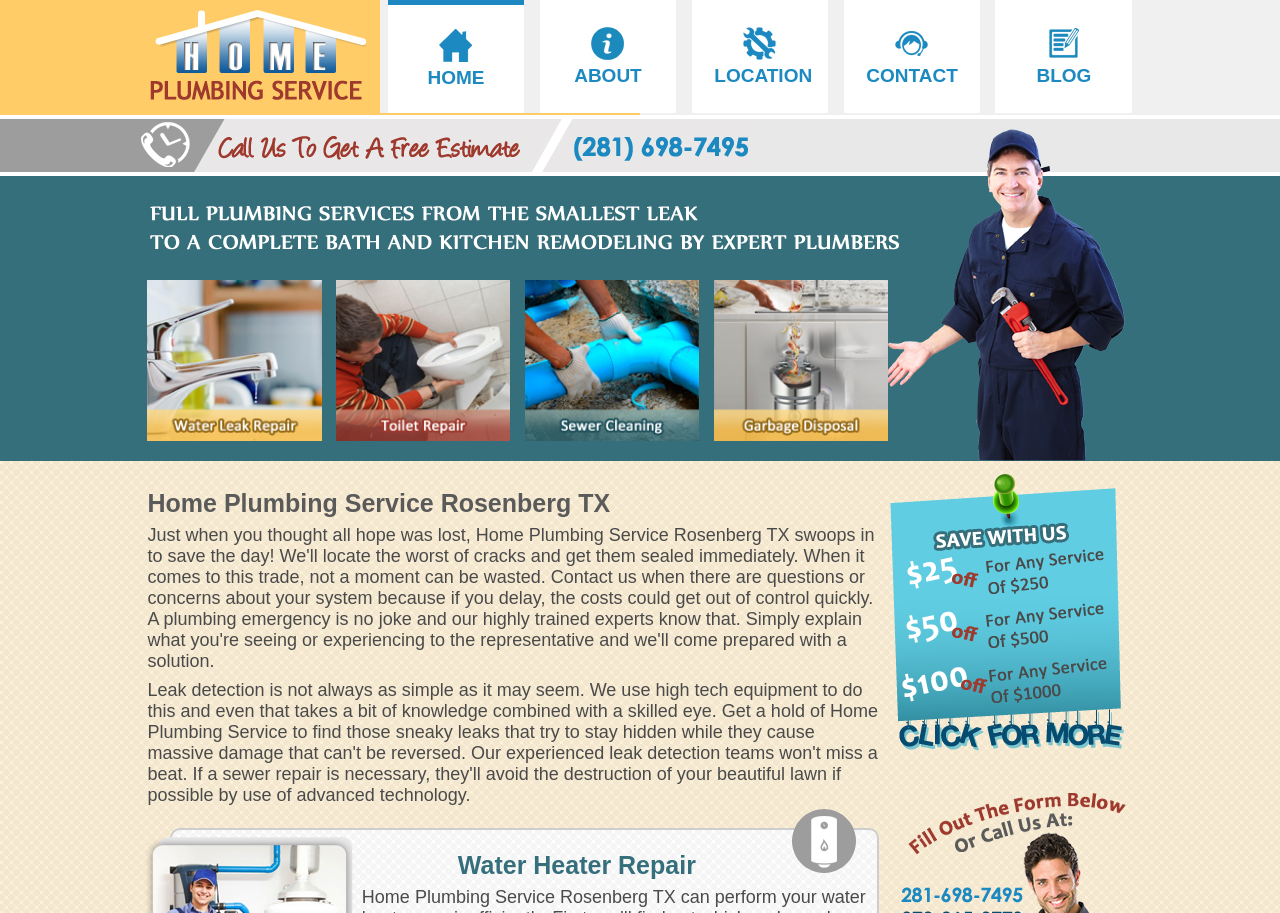How many navigation links are on the top of the page?
Using the picture, provide a one-word or short phrase answer.

5